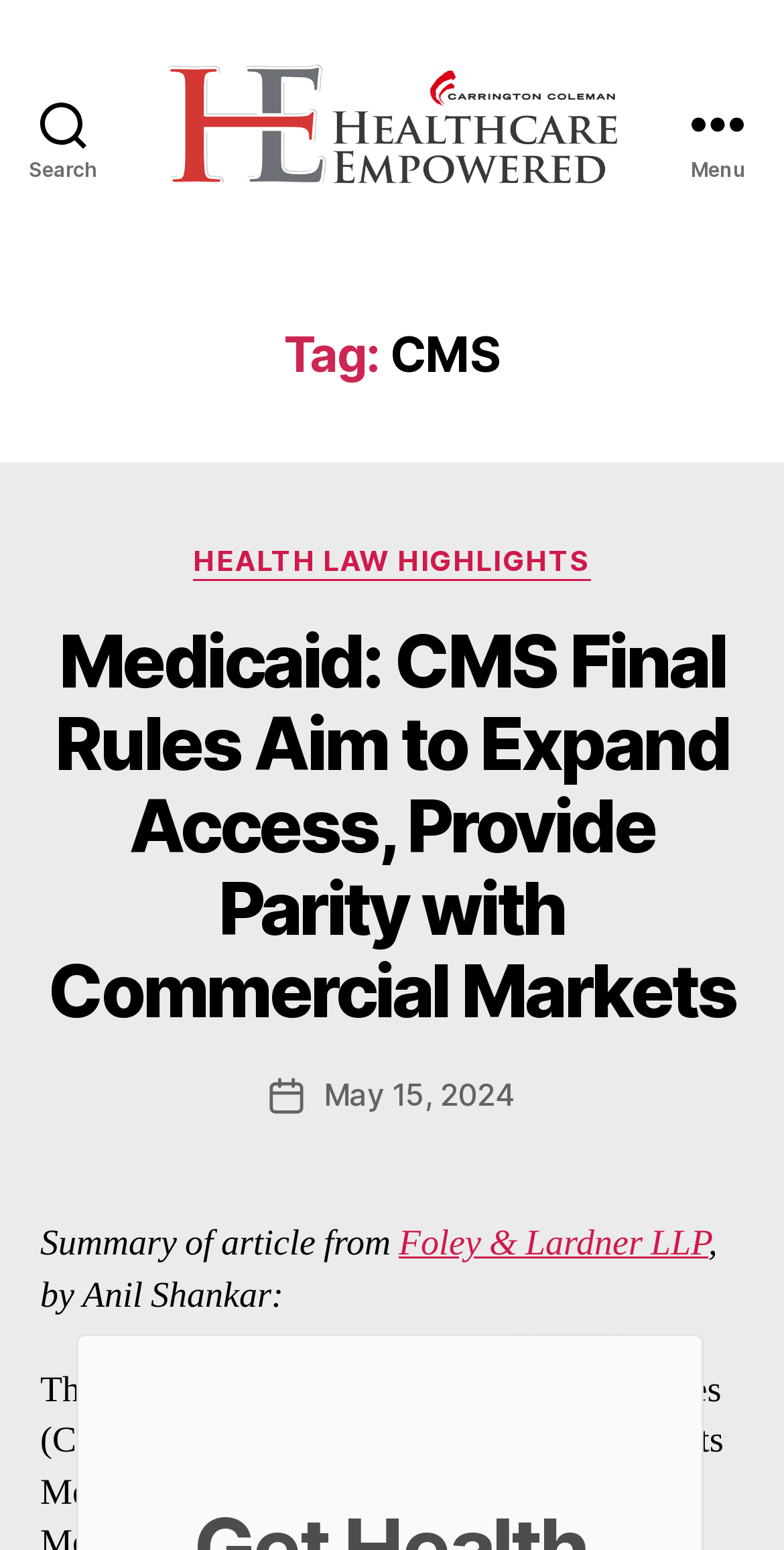What is the date of the post?
Answer the question with just one word or phrase using the image.

May 15, 2024